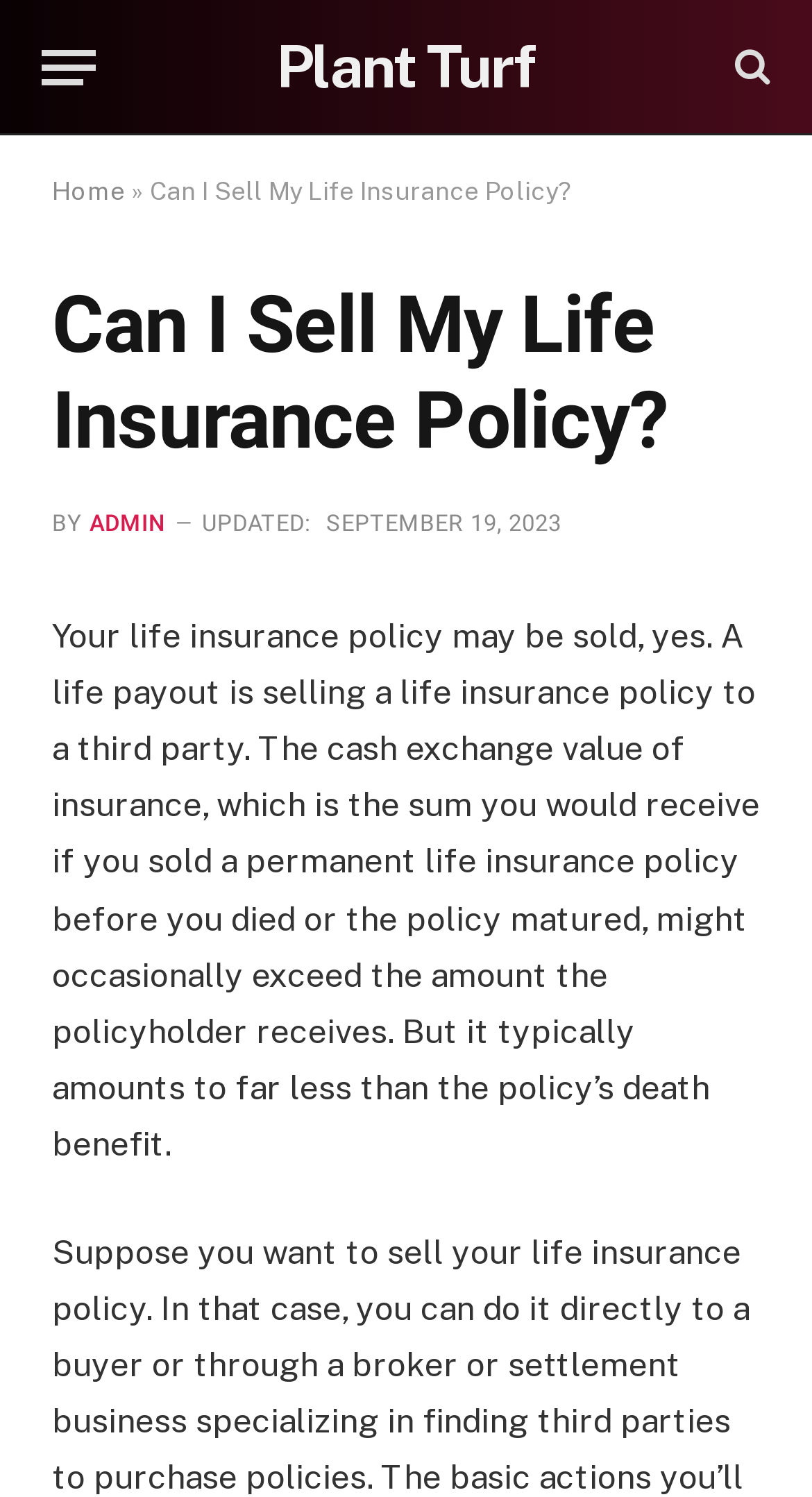Determine and generate the text content of the webpage's headline.

Can I Sell My Life Insurance Policy?